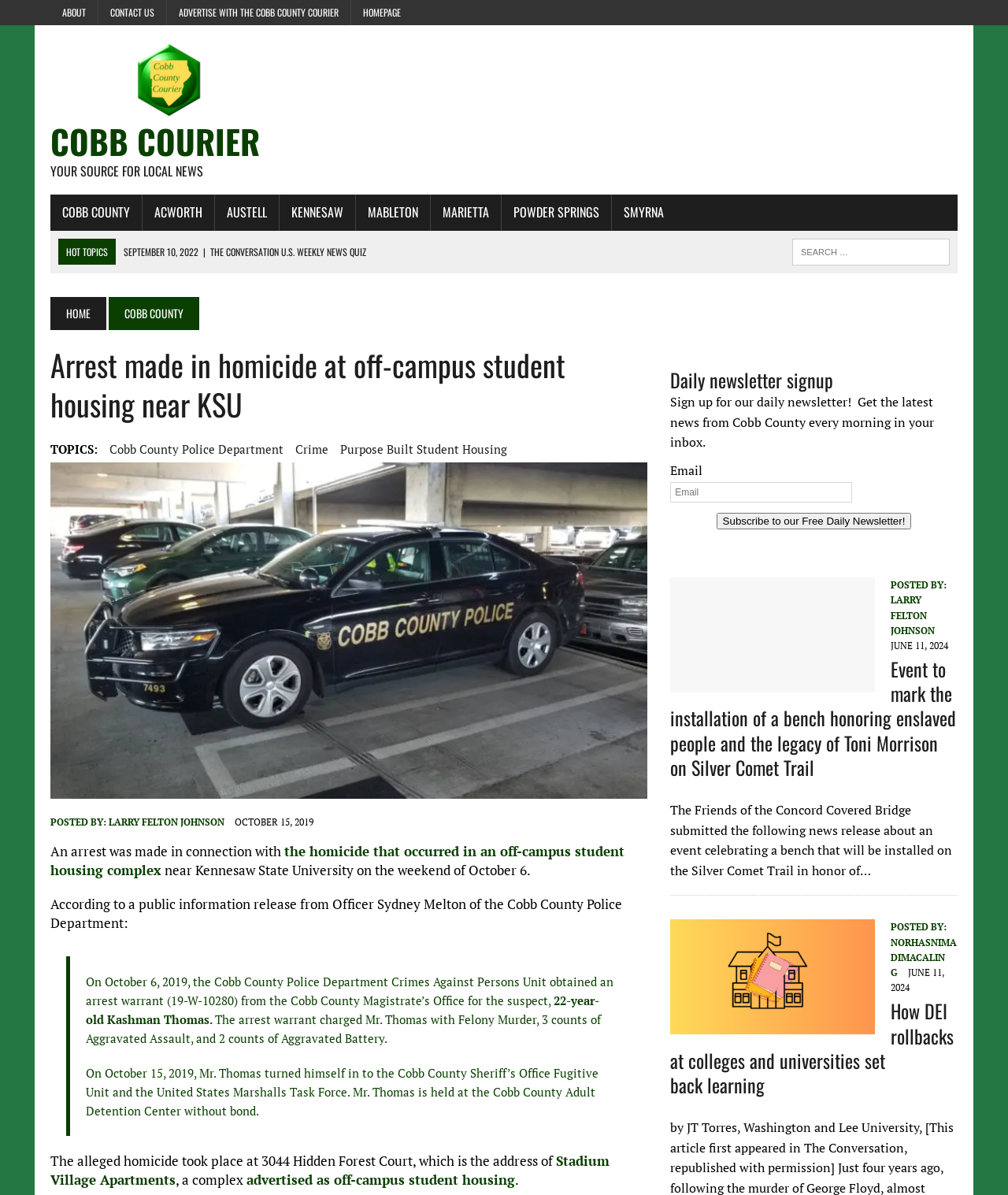Identify the bounding box coordinates for the region of the element that should be clicked to carry out the instruction: "Click on the link to learn more about the homicide at off-campus student housing near KSU". The bounding box coordinates should be four float numbers between 0 and 1, i.e., [left, top, right, bottom].

[0.05, 0.705, 0.62, 0.735]